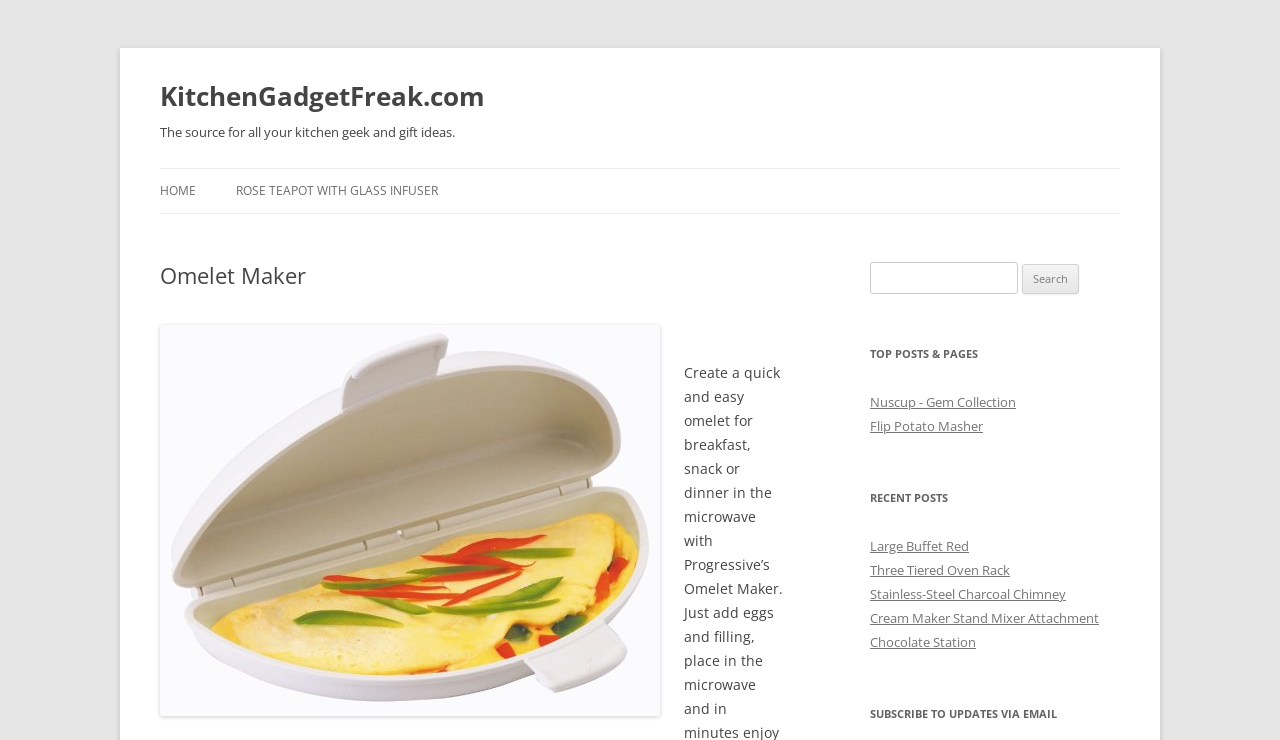Please identify the bounding box coordinates of the area that needs to be clicked to follow this instruction: "View the Omelet Maker product".

[0.125, 0.354, 0.613, 0.39]